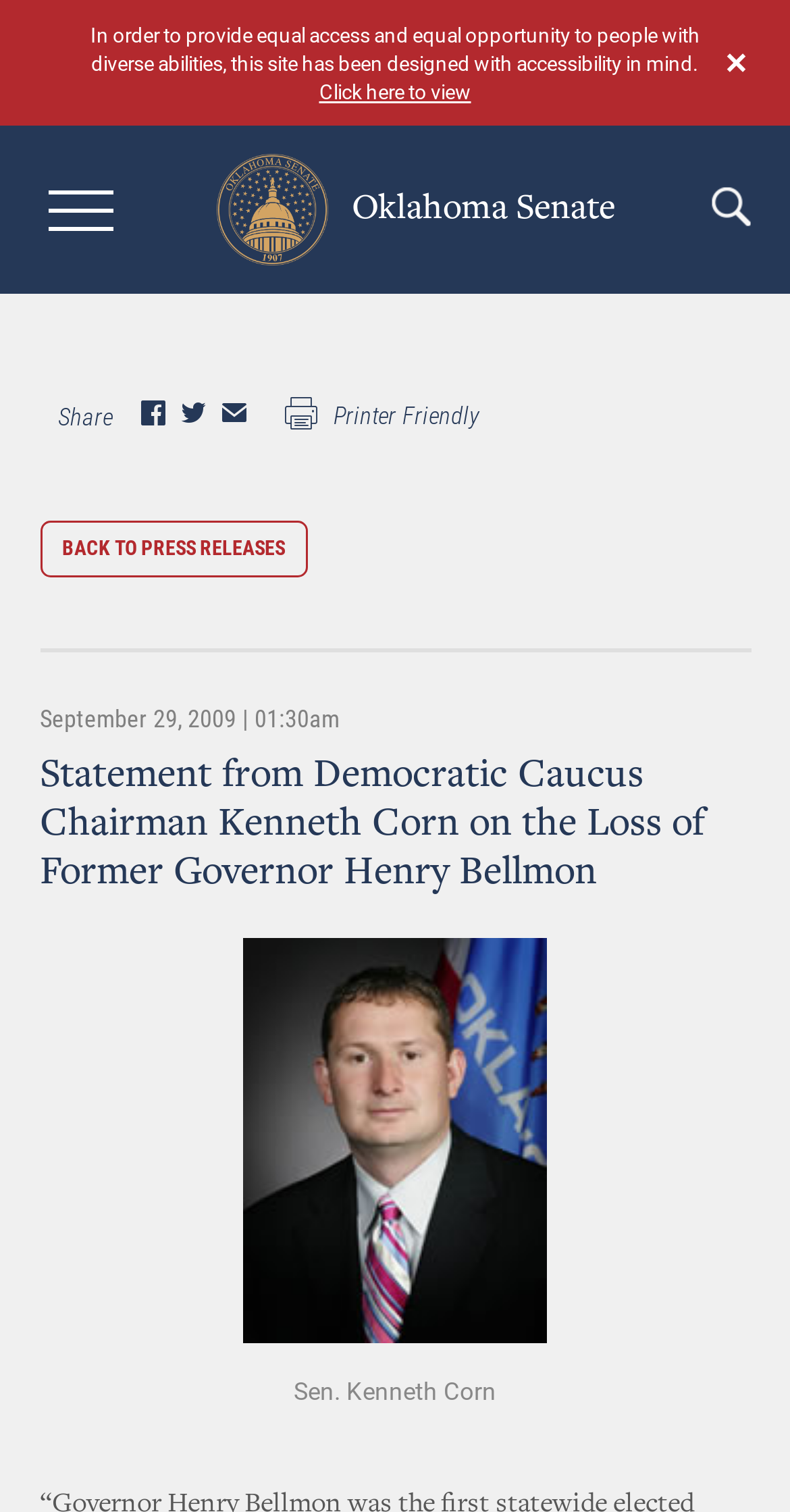Show me the bounding box coordinates of the clickable region to achieve the task as per the instruction: "Go back to Press Releases".

[0.05, 0.345, 0.388, 0.382]